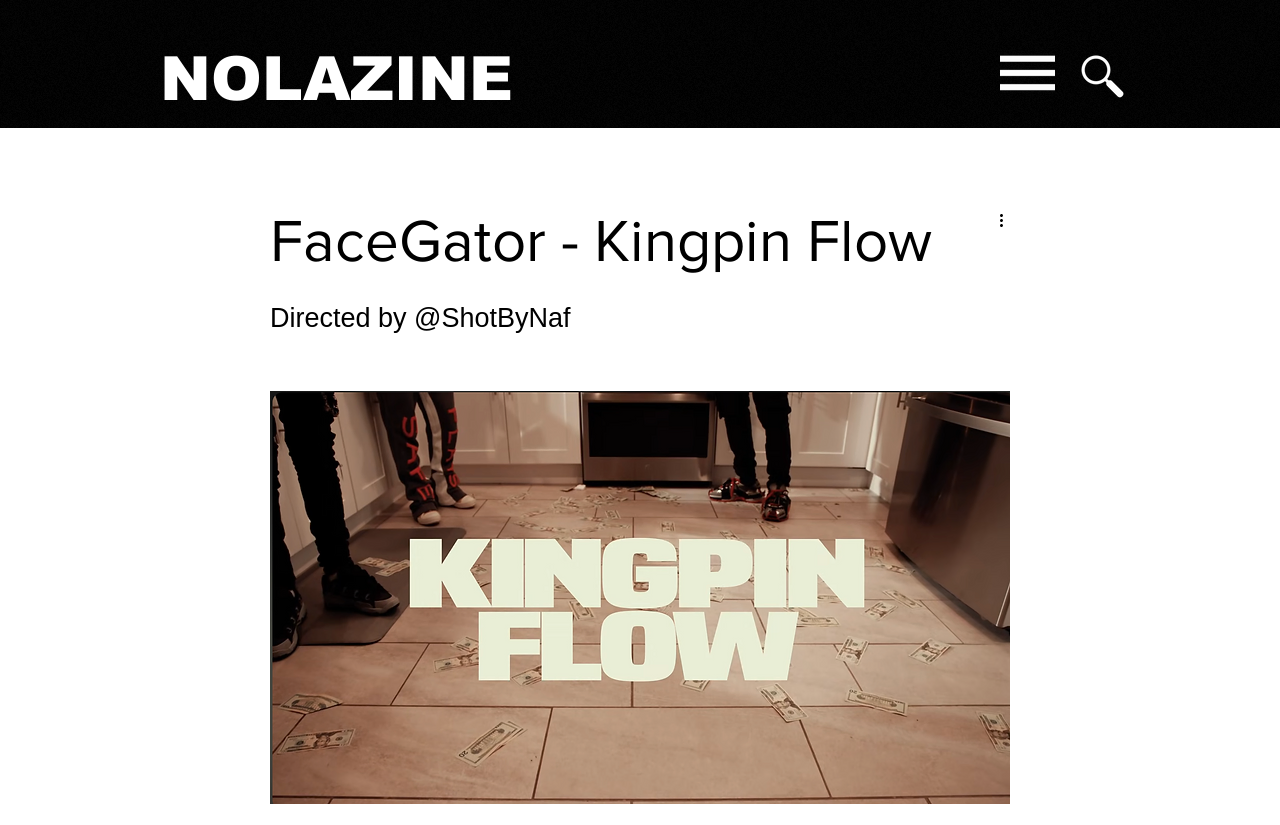What is the name of the director of the music video 'Kingpin Flow'?
Use the image to give a comprehensive and detailed response to the question.

The webpage has a static text 'Directed by @ShotByNaf' which indicates that @ShotByNaf is the director of the music video 'Kingpin Flow'.